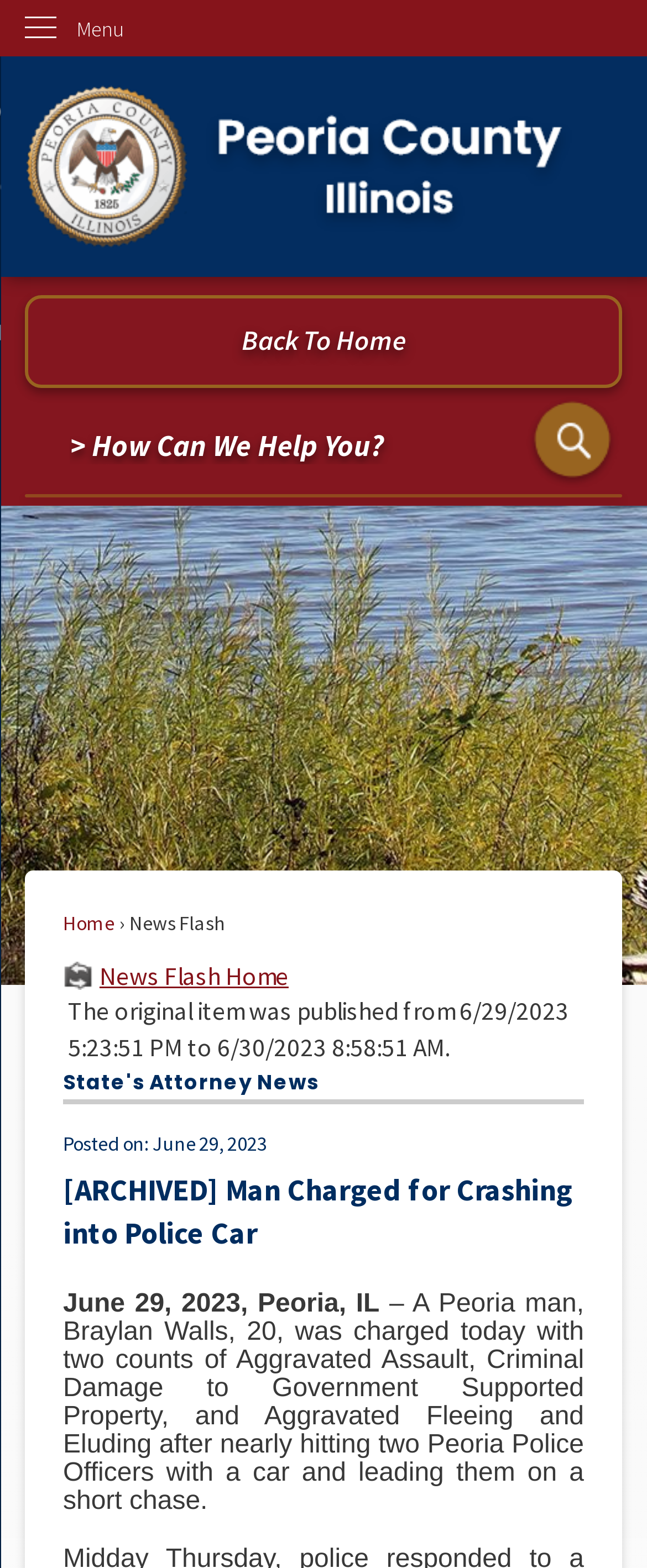Please find the bounding box coordinates (top-left x, top-left y, bottom-right x, bottom-right y) in the screenshot for the UI element described as follows: Back To Home

[0.039, 0.188, 0.961, 0.247]